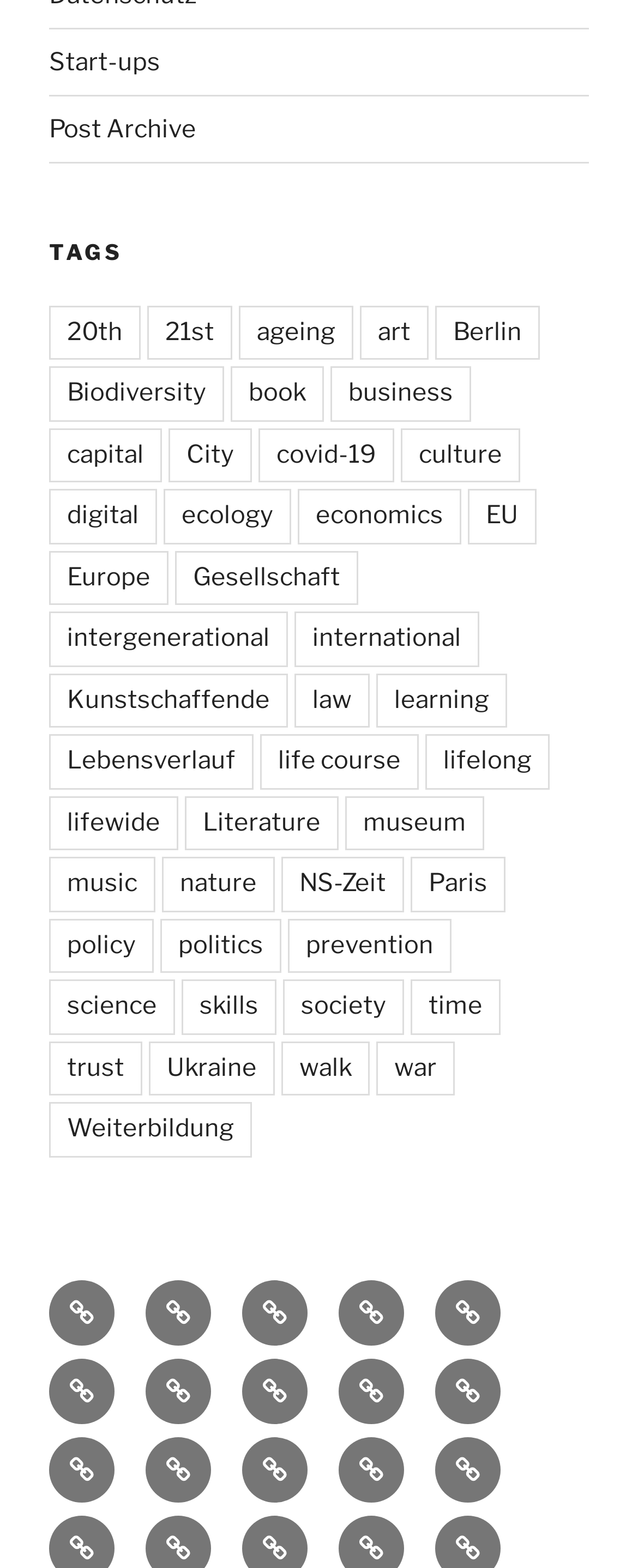How many links are under the 'TAGS' heading?
Based on the screenshot, provide your answer in one word or phrase.

40